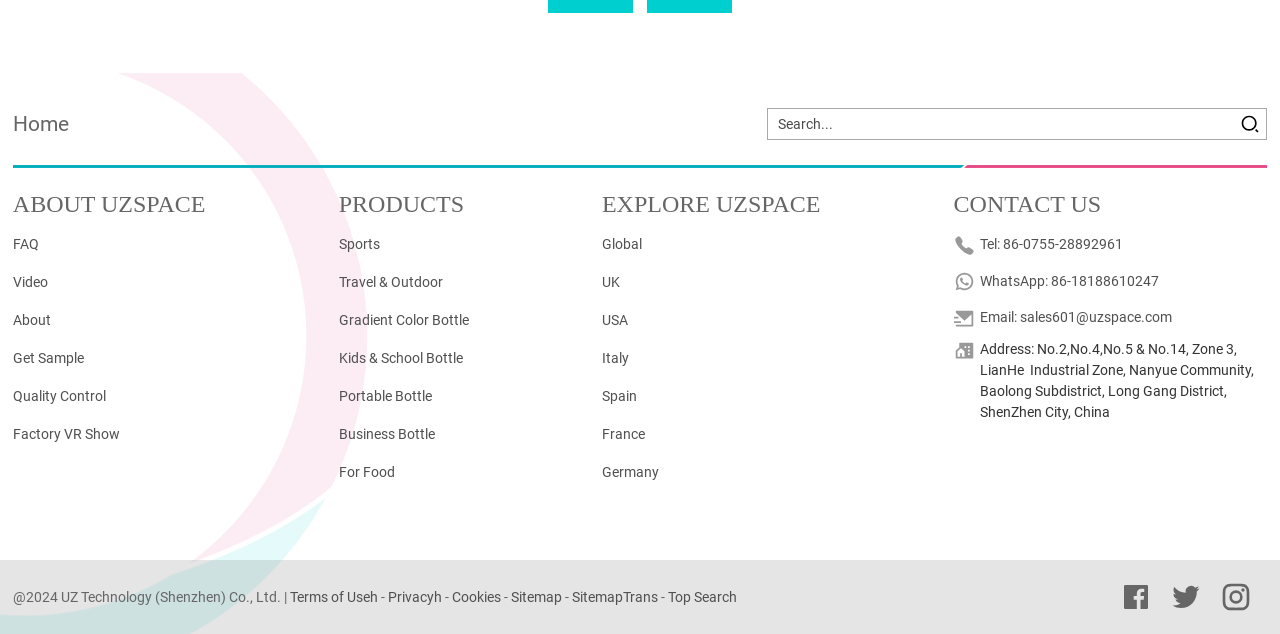Locate the bounding box coordinates of the area to click to fulfill this instruction: "Explore products in Sports category". The bounding box should be presented as four float numbers between 0 and 1, in the order [left, top, right, bottom].

[0.265, 0.373, 0.297, 0.398]